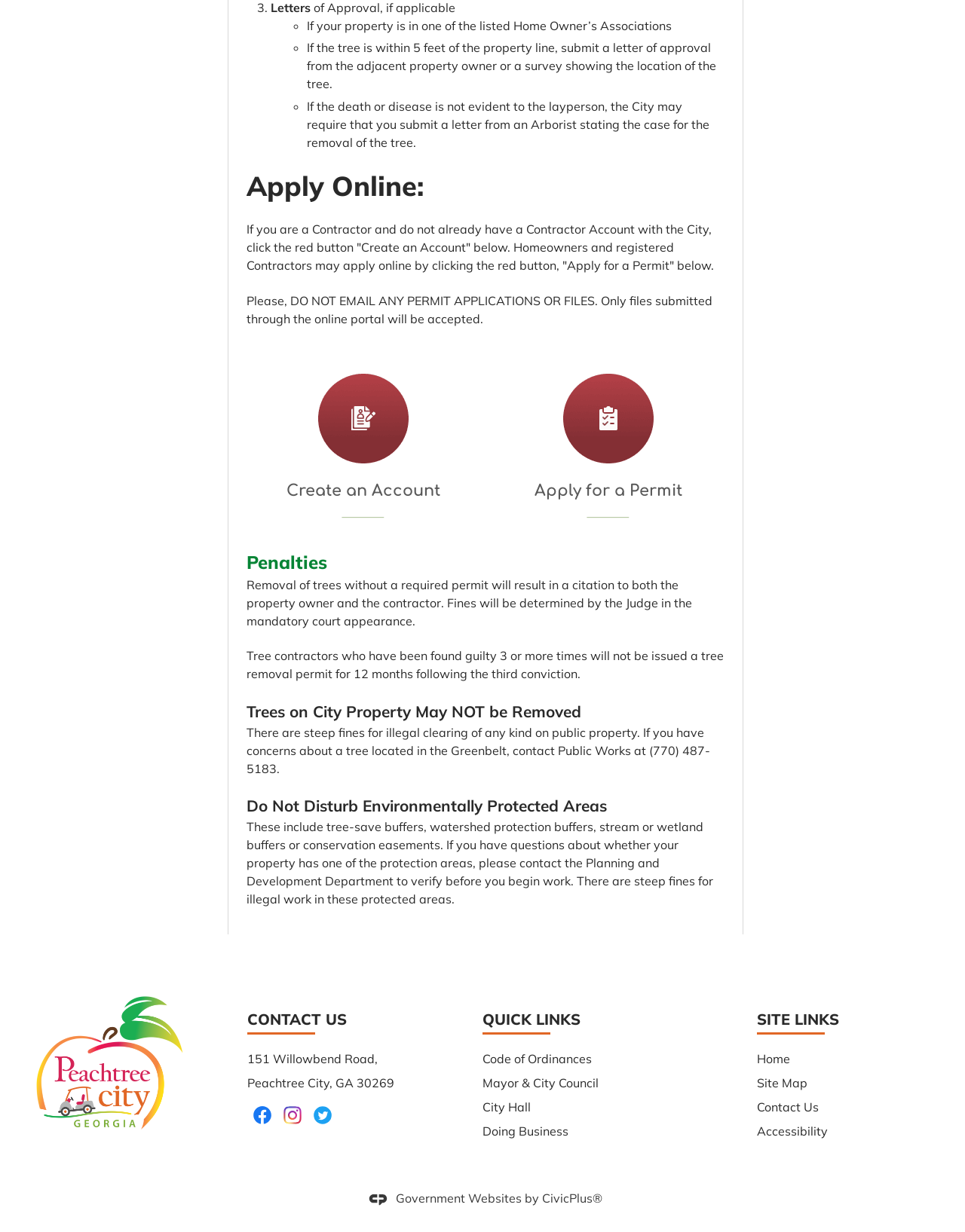Identify the bounding box coordinates of the element that should be clicked to fulfill this task: "Click on the 'BH3D Printing' logo". The coordinates should be provided as four float numbers between 0 and 1, i.e., [left, top, right, bottom].

None